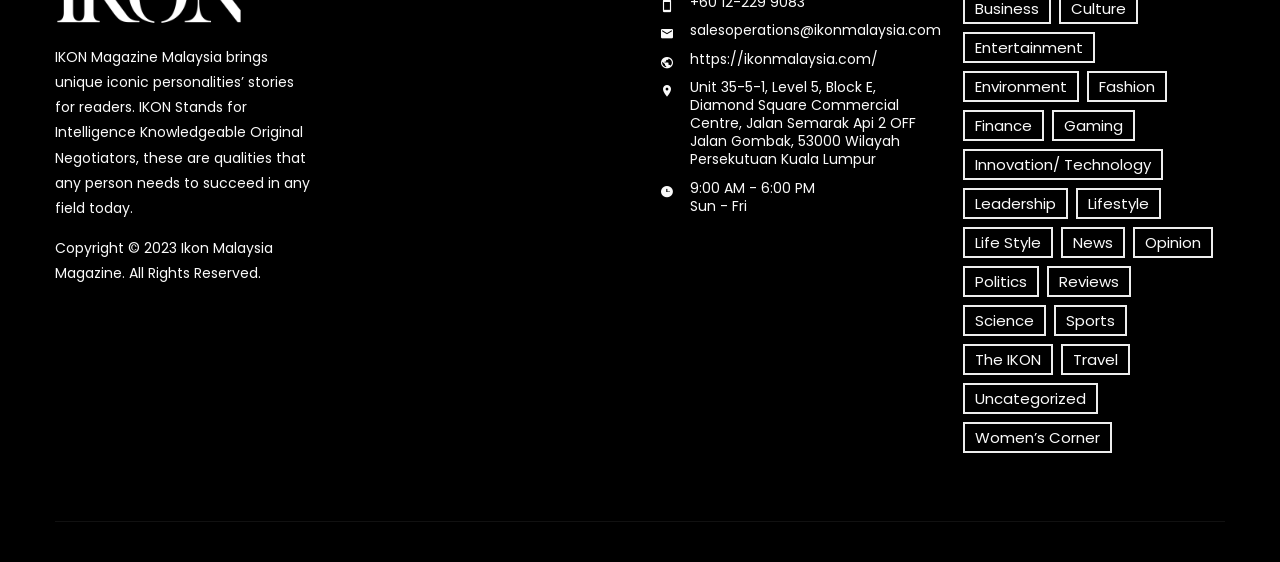Find the bounding box coordinates for the HTML element specified by: "Best Paragliding Locations In Germany".

None